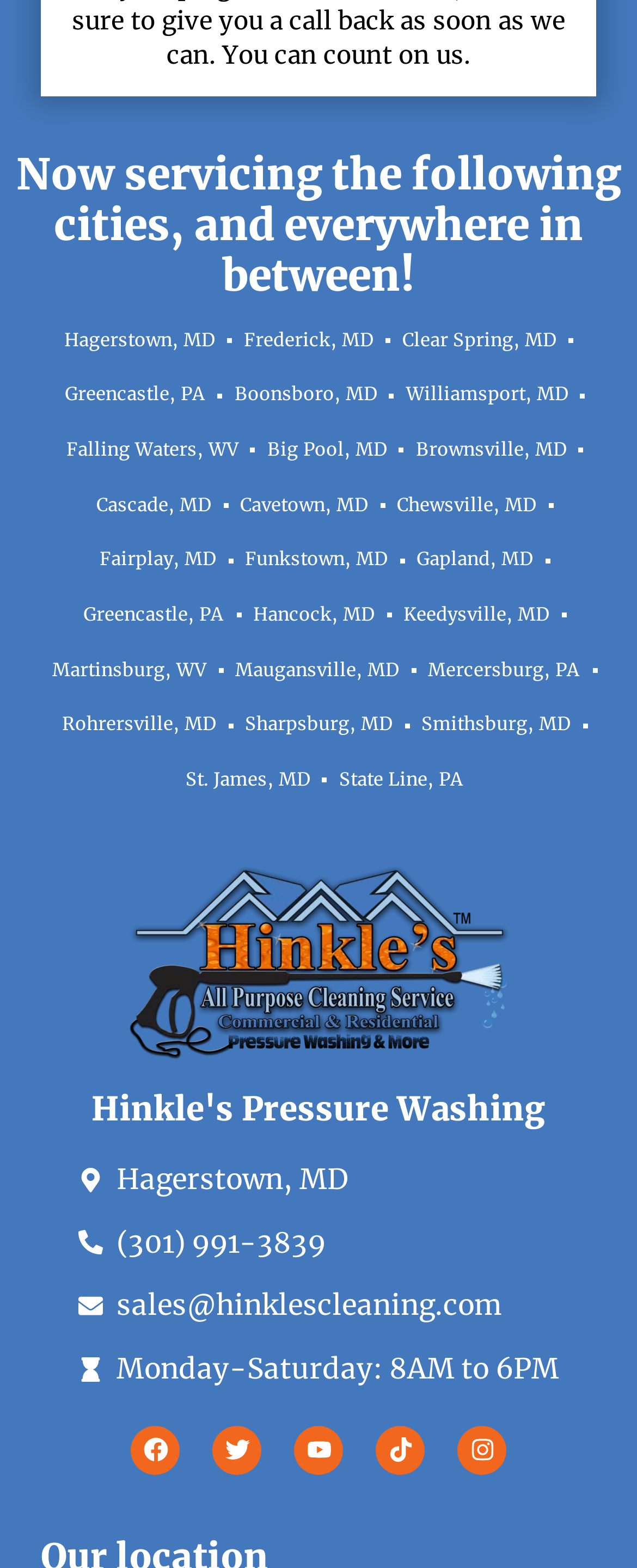Bounding box coordinates are specified in the format (top-left x, top-left y, bottom-right x, bottom-right y). All values are floating point numbers bounded between 0 and 1. Please provide the bounding box coordinate of the region this sentence describes: Facebook

[0.205, 0.909, 0.282, 0.941]